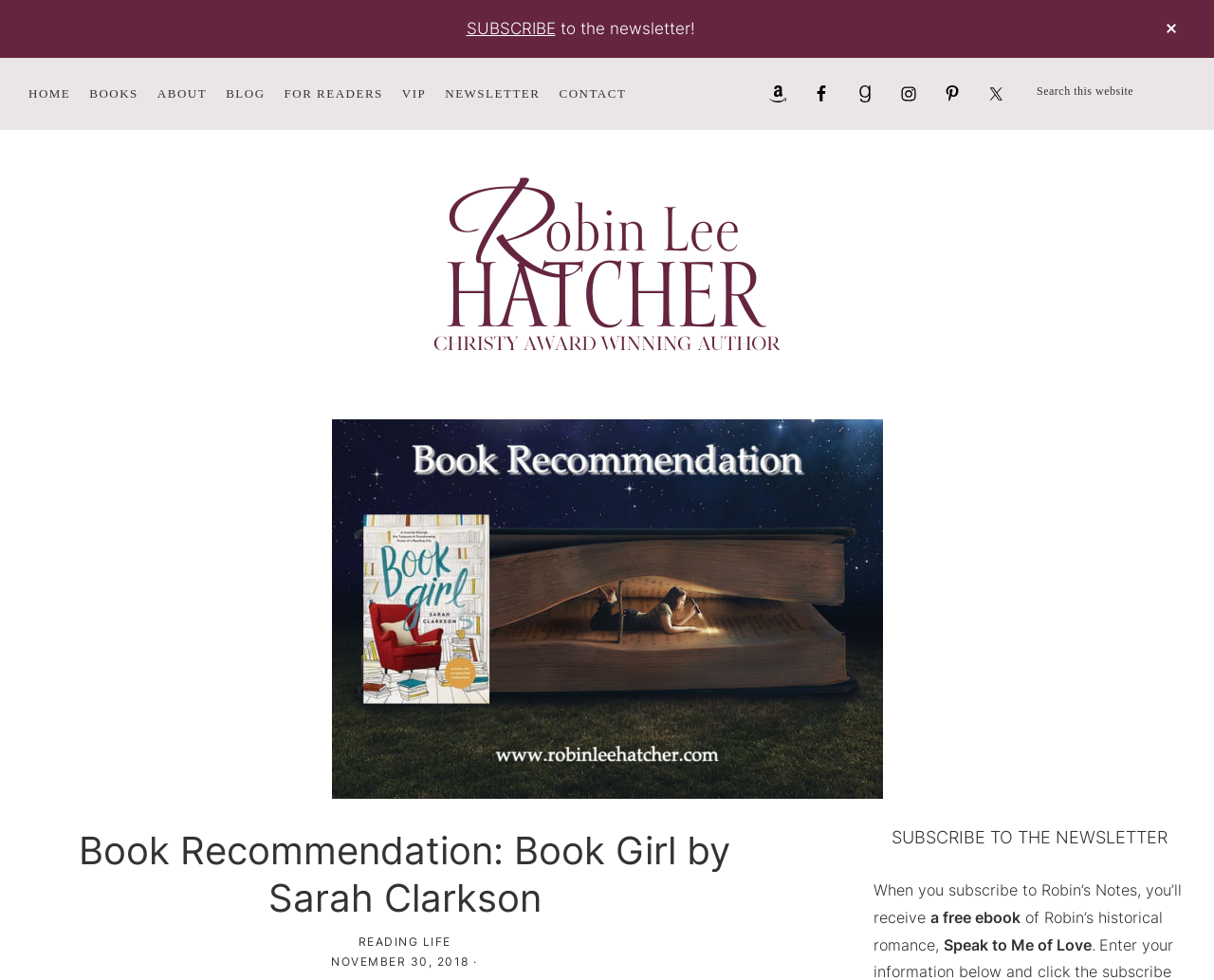Provide the bounding box coordinates of the HTML element this sentence describes: "Newsletter".

[0.359, 0.072, 0.453, 0.119]